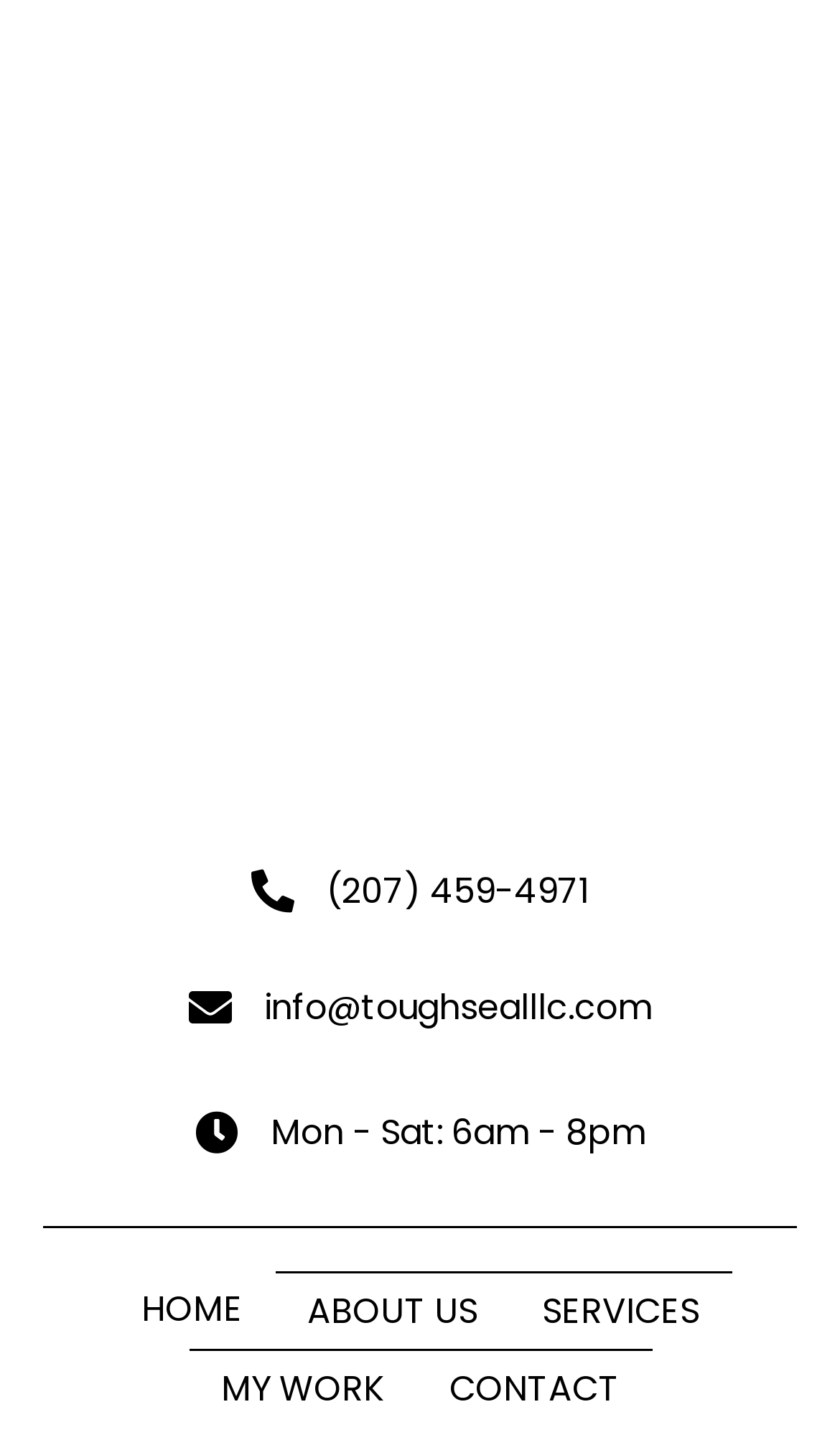Extract the bounding box coordinates for the HTML element that matches this description: "(207) 459-4971". The coordinates should be four float numbers between 0 and 1, i.e., [left, top, right, bottom].

[0.388, 0.603, 0.701, 0.638]